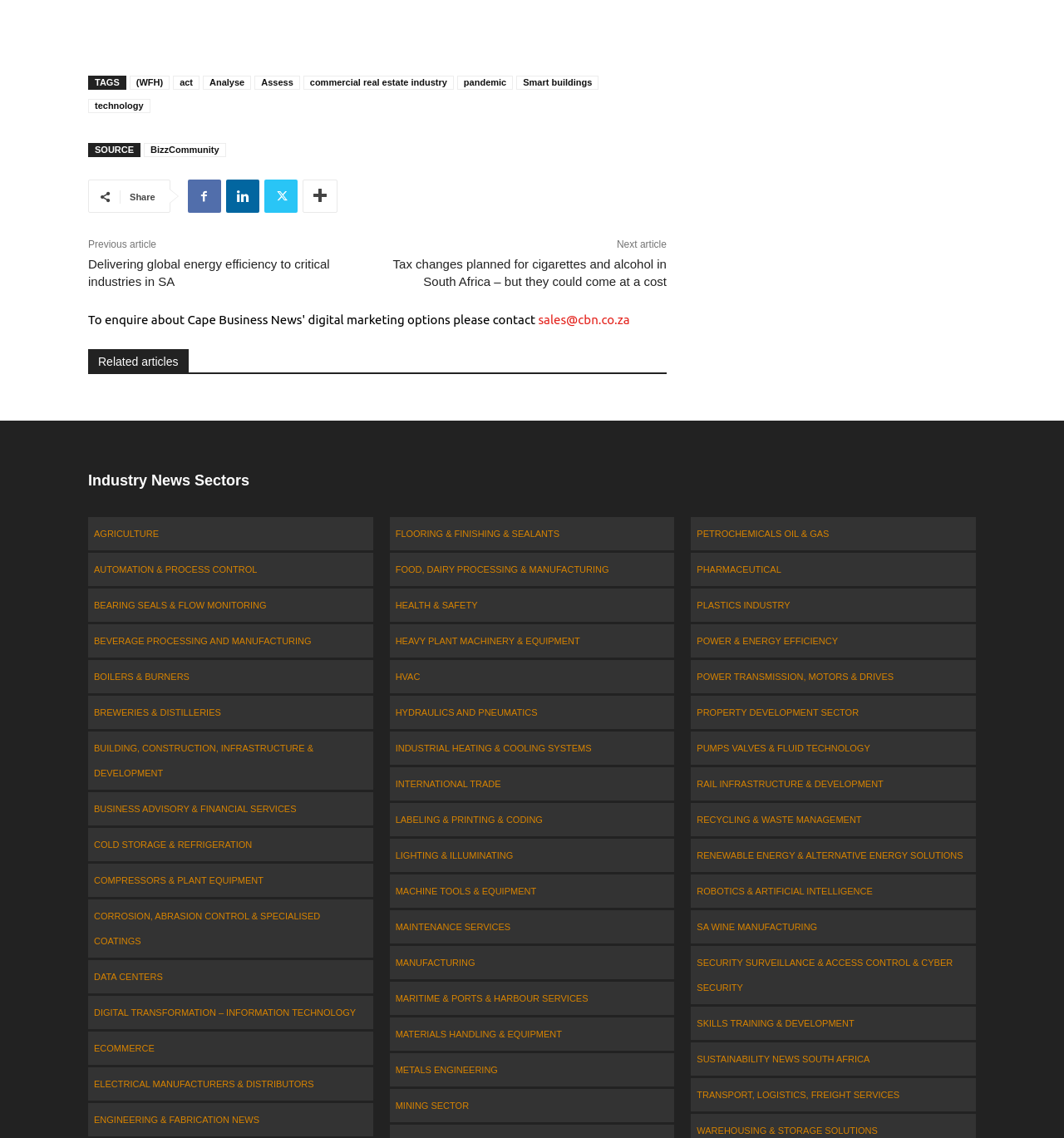Extract the bounding box coordinates of the UI element described by: "Digital Transformation – Information Technology". The coordinates should include four float numbers ranging from 0 to 1, e.g., [left, top, right, bottom].

[0.083, 0.875, 0.351, 0.904]